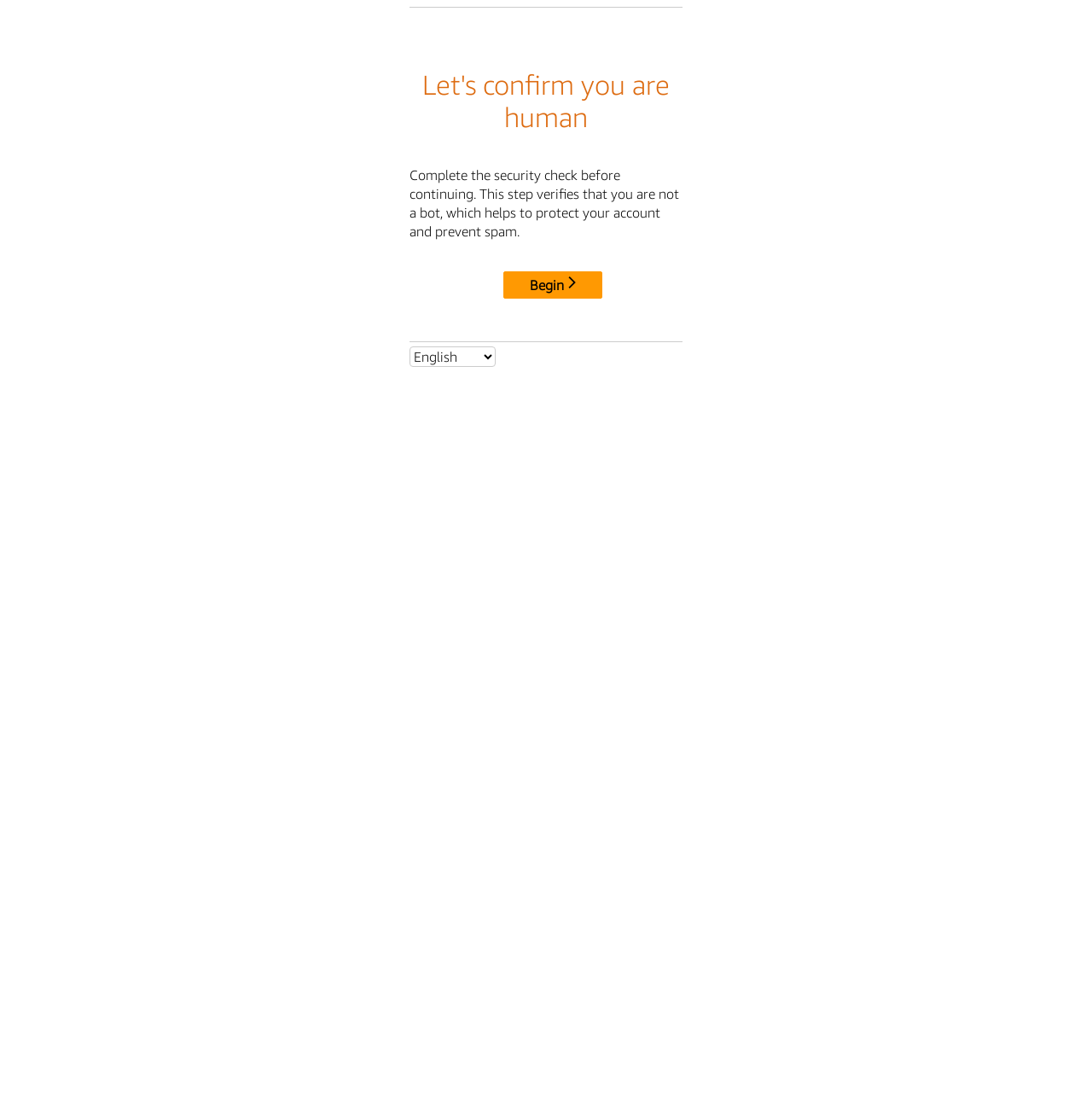Extract the bounding box coordinates for the HTML element that matches this description: "Begin". The coordinates should be four float numbers between 0 and 1, i.e., [left, top, right, bottom].

[0.461, 0.247, 0.552, 0.272]